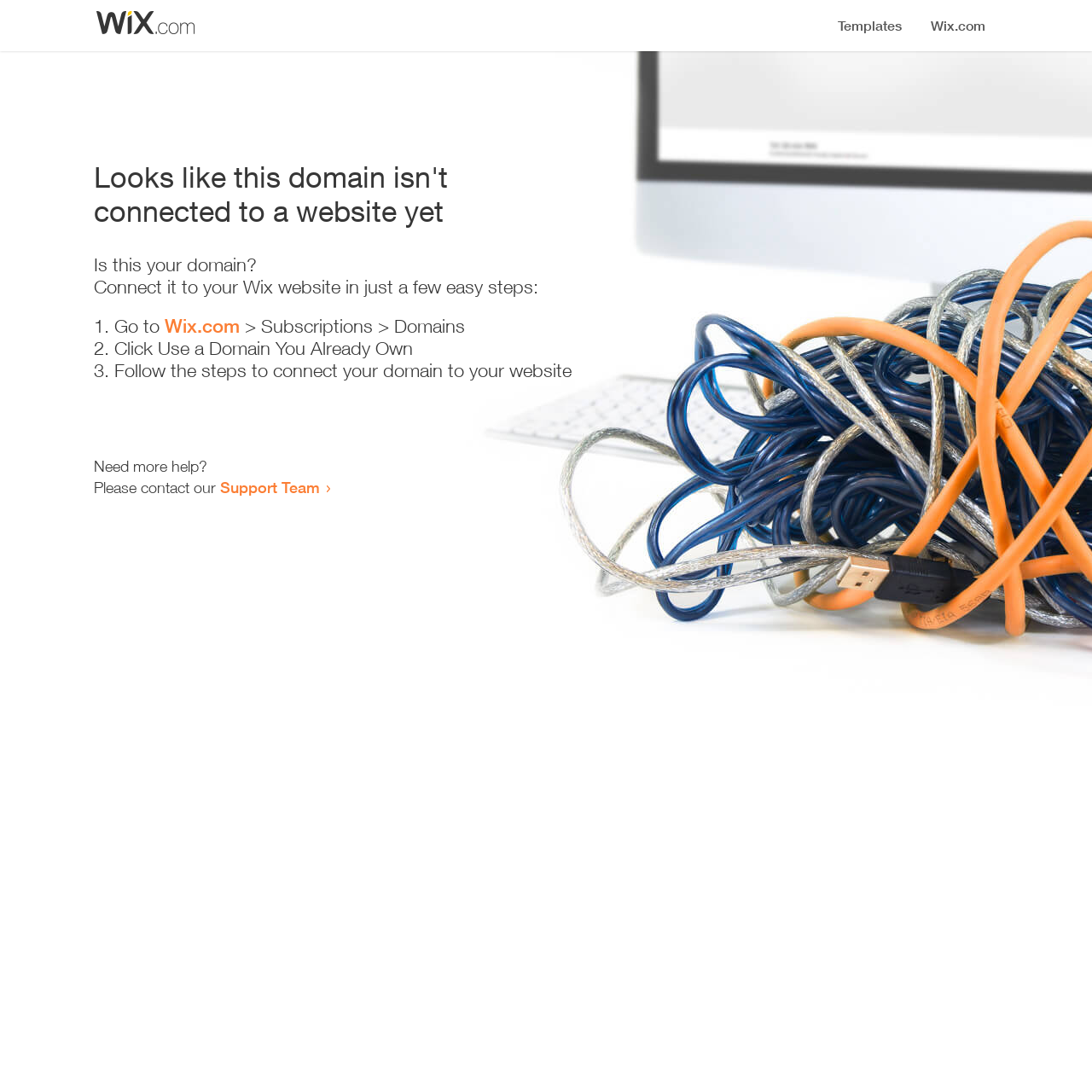Where do I need to go to start the process?
Examine the image and give a concise answer in one word or a short phrase.

Wix.com